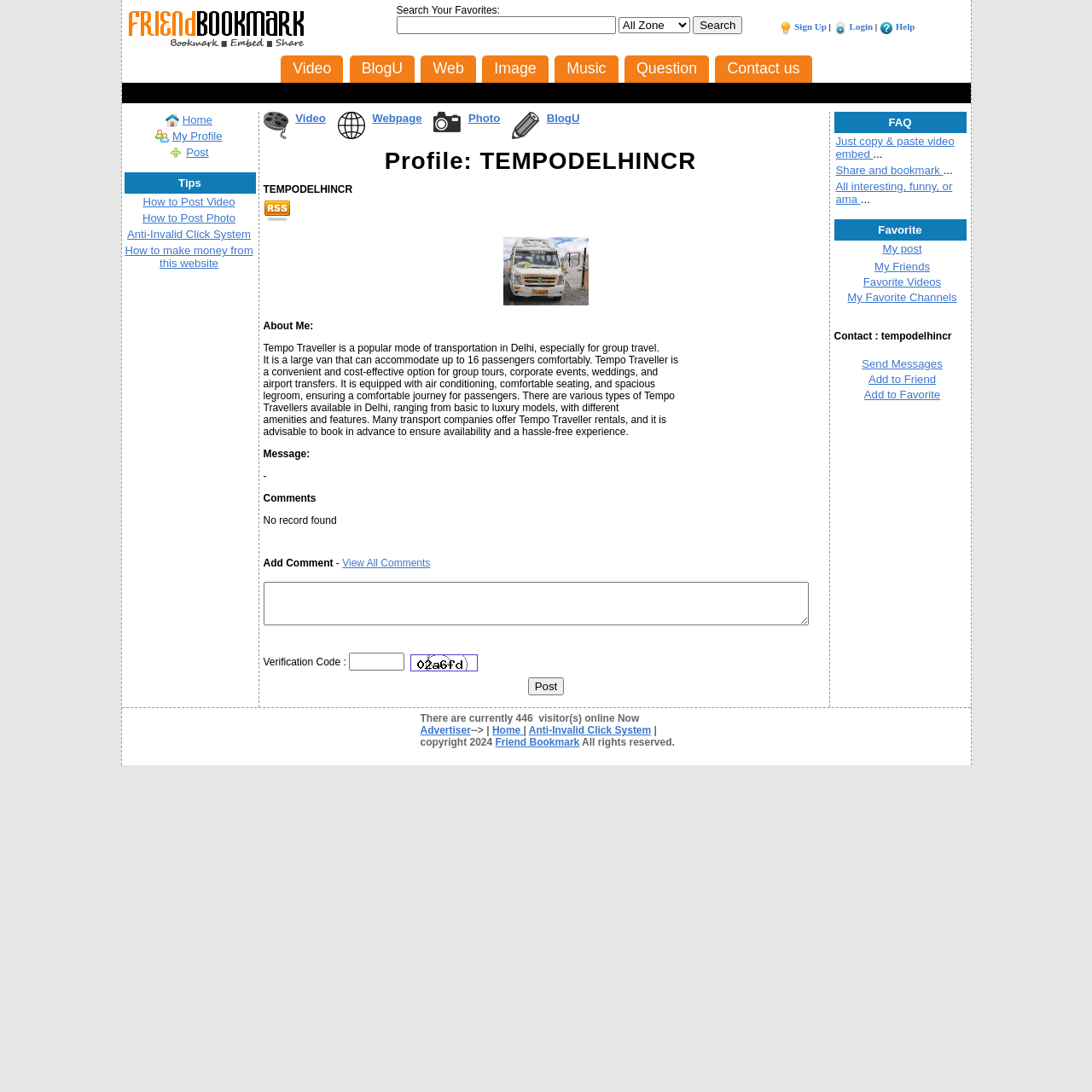Identify the bounding box coordinates of the specific part of the webpage to click to complete this instruction: "Post".

[0.483, 0.621, 0.517, 0.637]